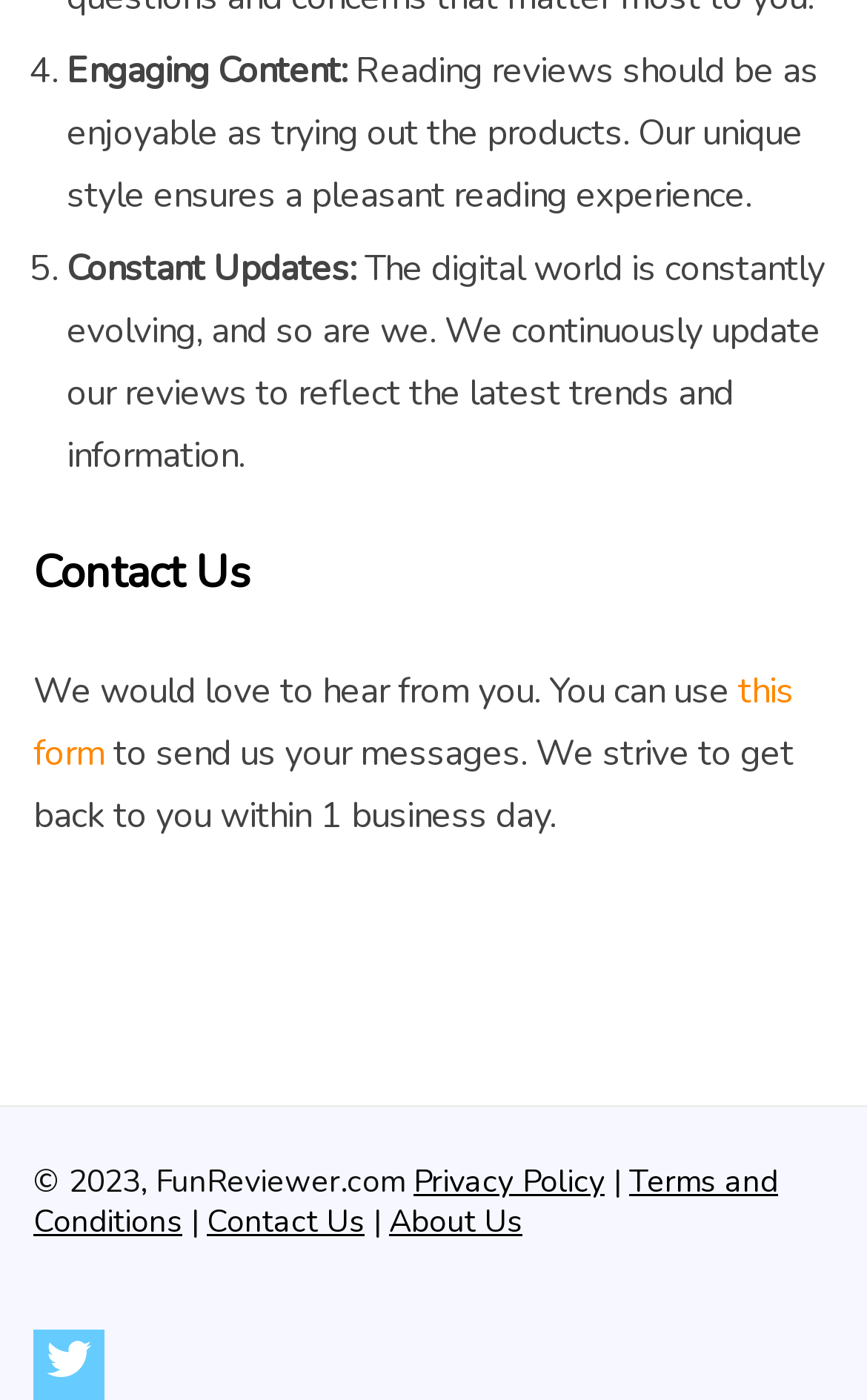From the webpage screenshot, predict the bounding box coordinates (top-left x, top-left y, bottom-right x, bottom-right y) for the UI element described here: this form

[0.038, 0.476, 0.915, 0.556]